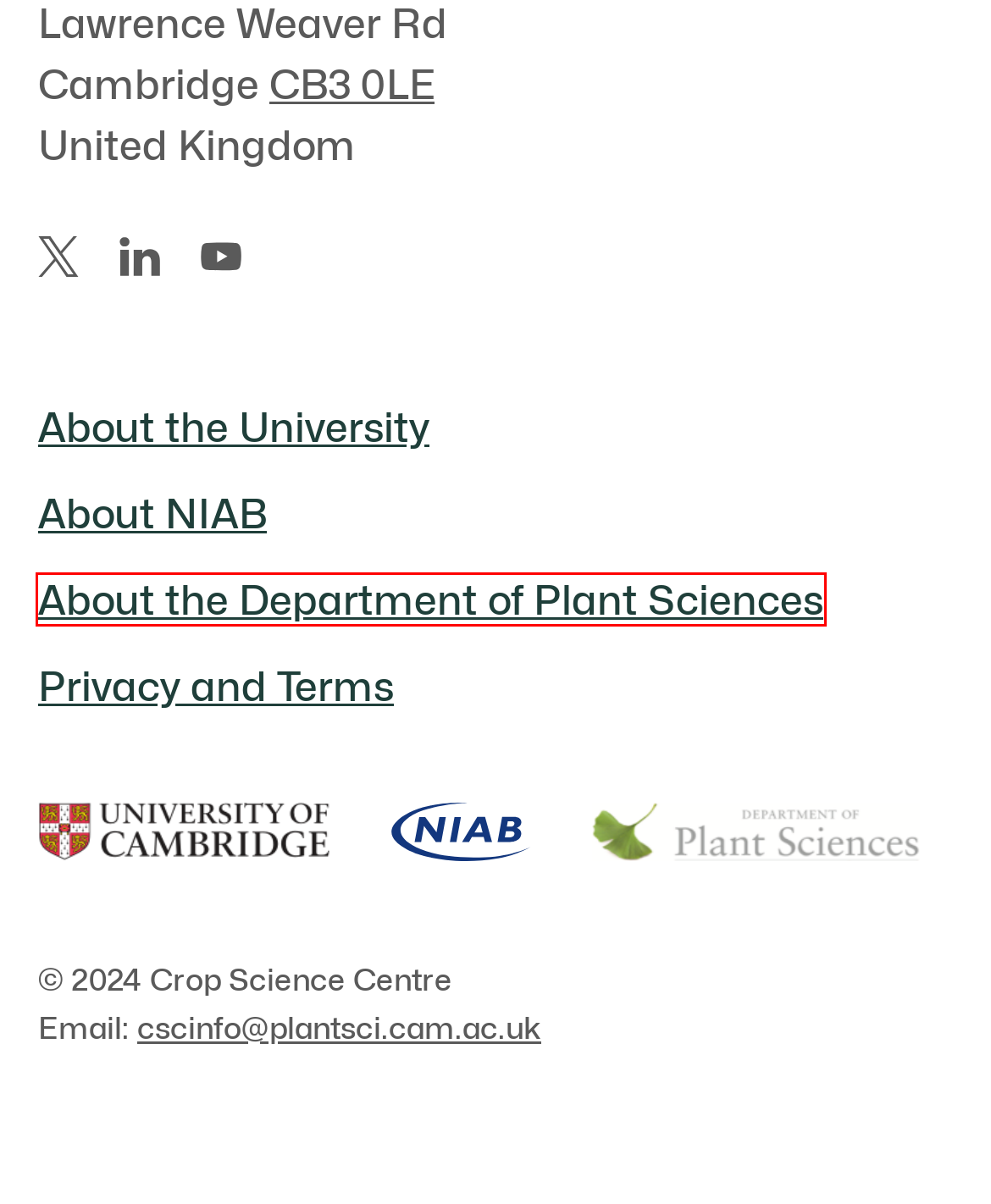Given a screenshot of a webpage with a red bounding box highlighting a UI element, determine which webpage description best matches the new webpage that appears after clicking the highlighted element. Here are the candidates:
A. Department of Plant Sciences |
B. Contact | Crop Science Centre
C. Cereal symbiosis | Crop Science Centre
D. University of Cambridge
E. Crop genetic resources | Crop Science Centre
F. Crop molecular physiology | Crop Science Centre
G. Plant-parasitic interactions | Crop Science Centre
H. Sustainable crop nutrition | Crop Science Centre

A